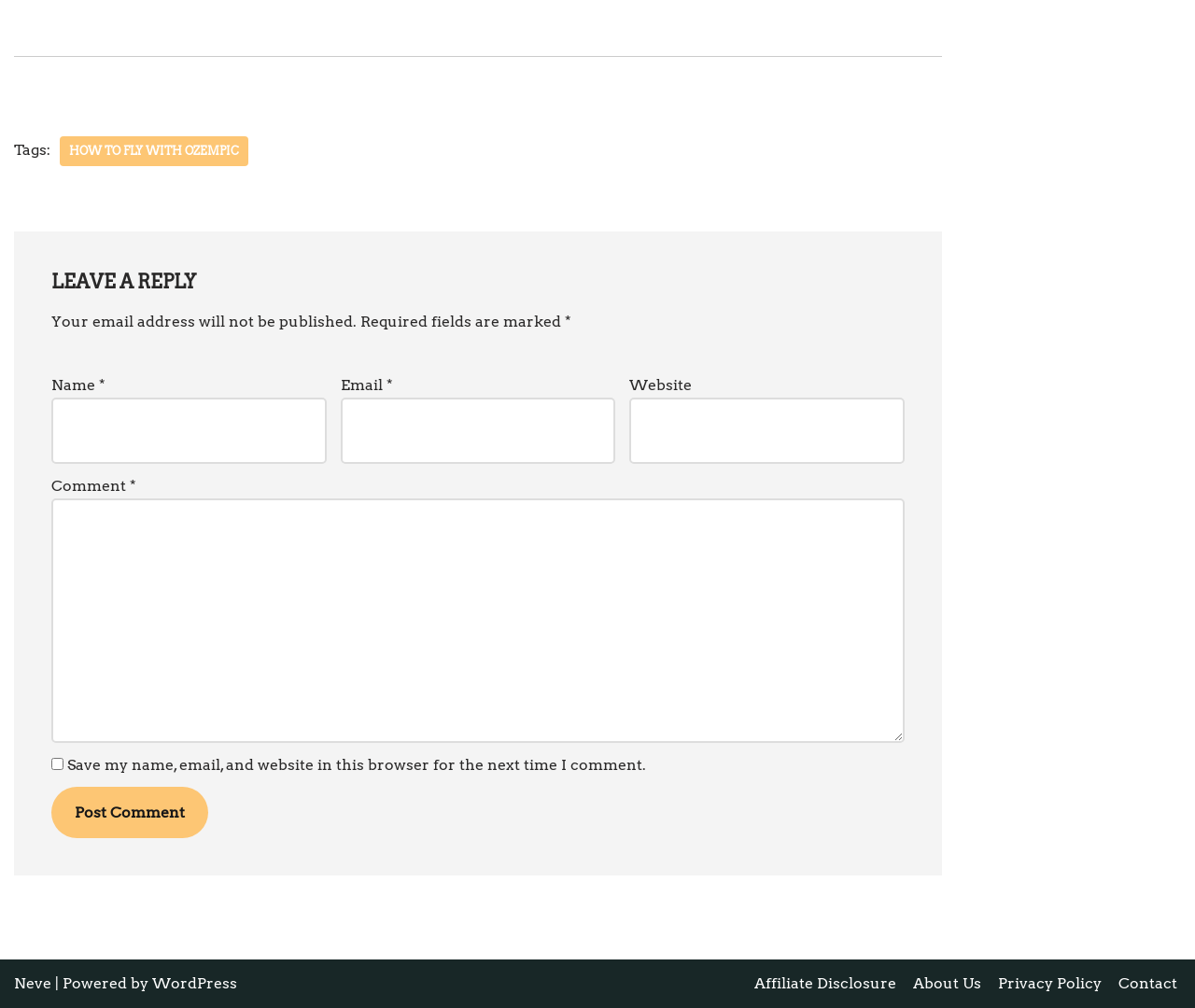What is the purpose of the checkbox?
Refer to the screenshot and answer in one word or phrase.

Save user information